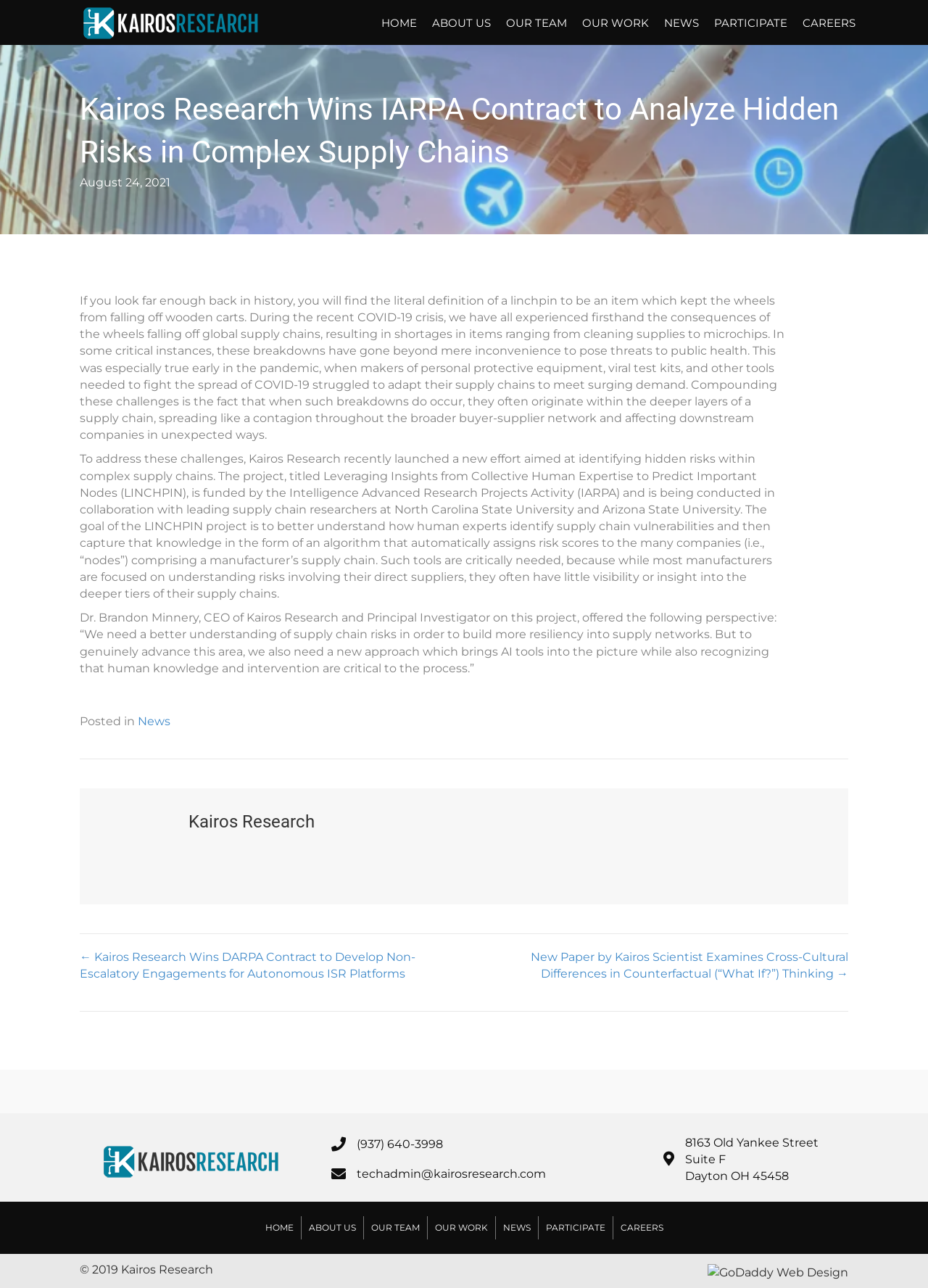Given the element description: "alt="GoDaddy Web Design"", predict the bounding box coordinates of the UI element it refers to, using four float numbers between 0 and 1, i.e., [left, top, right, bottom].

[0.762, 0.982, 0.914, 0.992]